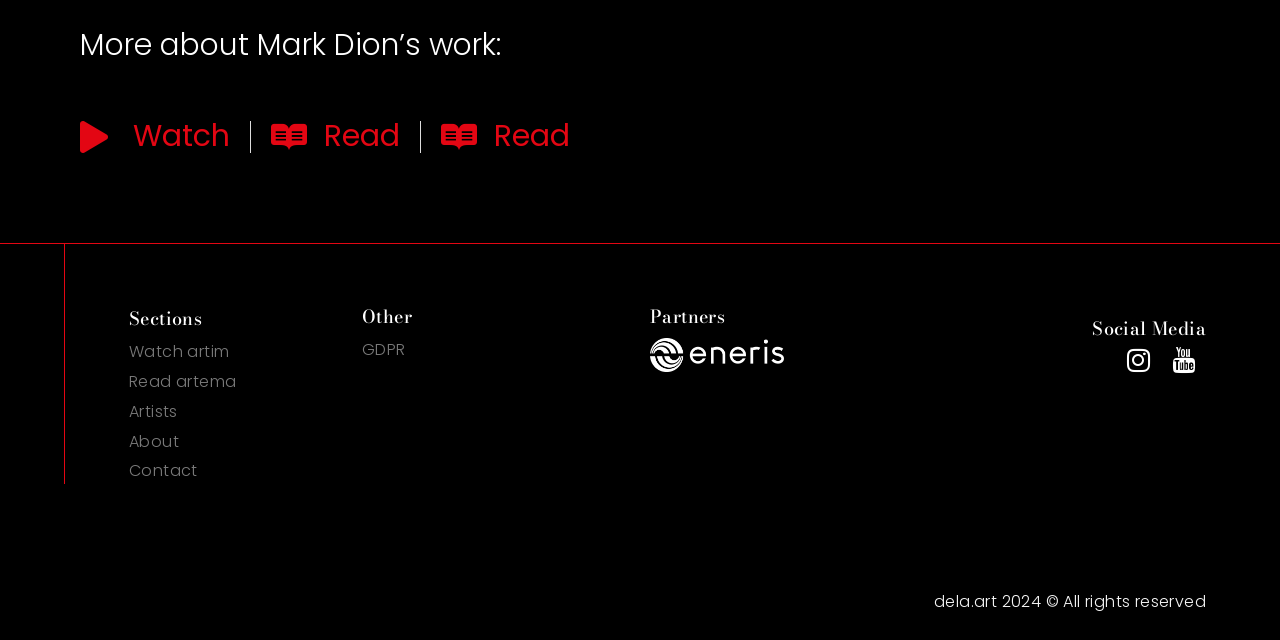What is the last link in the 'Social Media' section?
Answer the question with detailed information derived from the image.

The 'Social Media' section has two links, 'Instagram' and 'YouTube', and 'YouTube' is the last one.